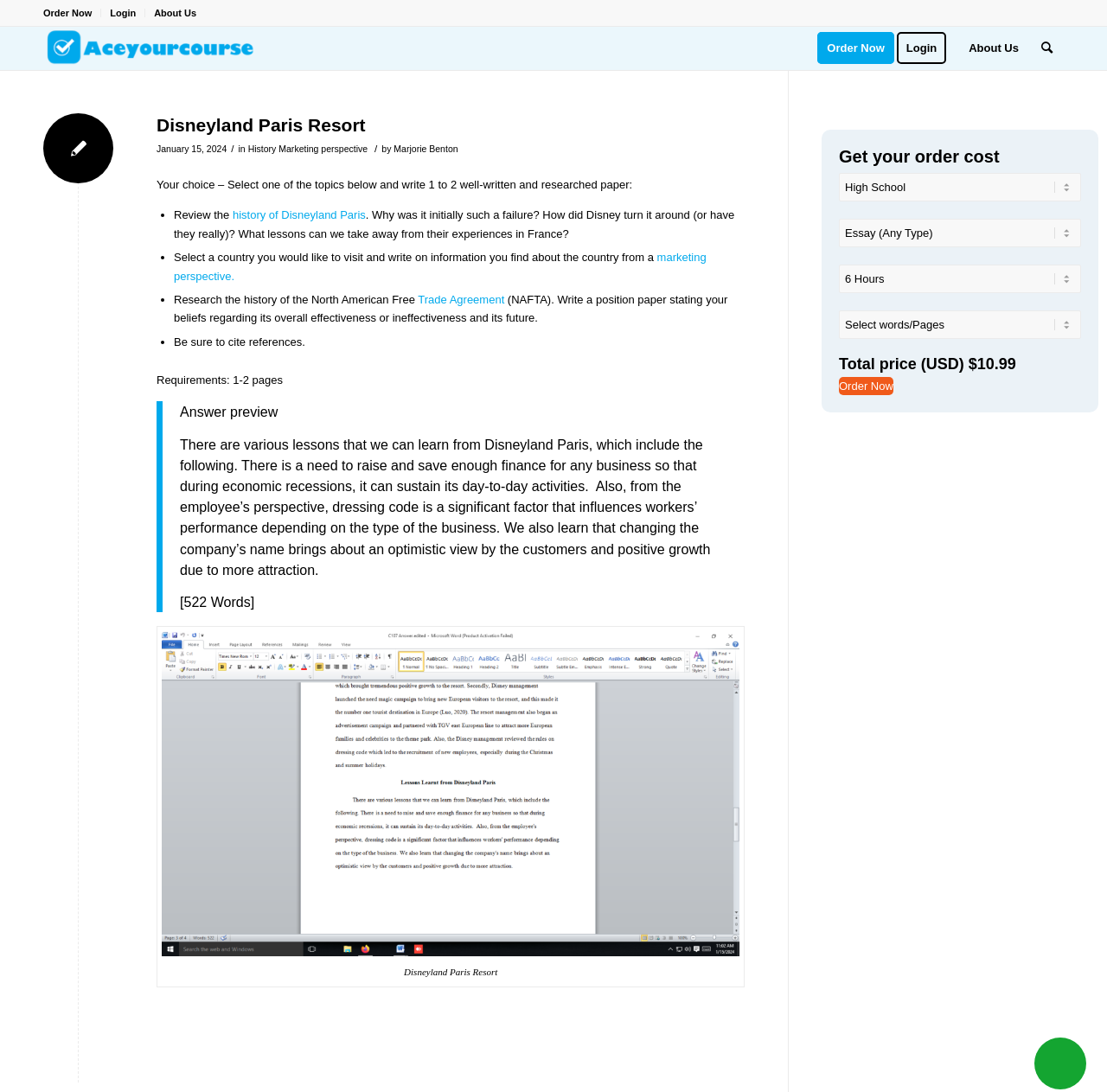What is the author of the article?
Provide a detailed answer to the question, using the image to inform your response.

The author of the article can be determined by looking at the image caption 'Marjorie Benton' which is associated with the article, indicating that Marjorie Benton is the author of the article.